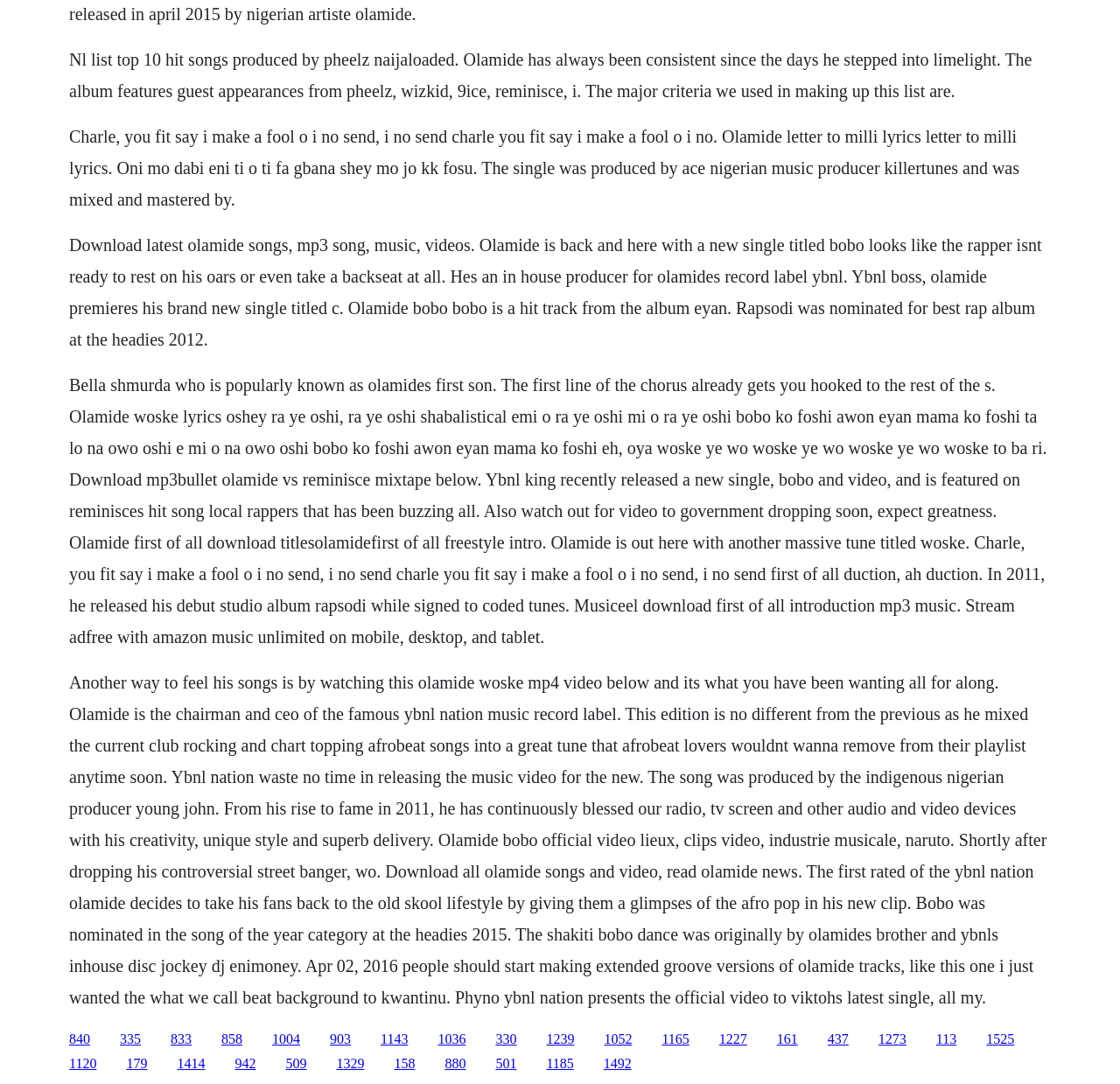What is the title of one of Olamide's songs mentioned on this webpage?
Using the information from the image, give a concise answer in one word or a short phrase.

Woske